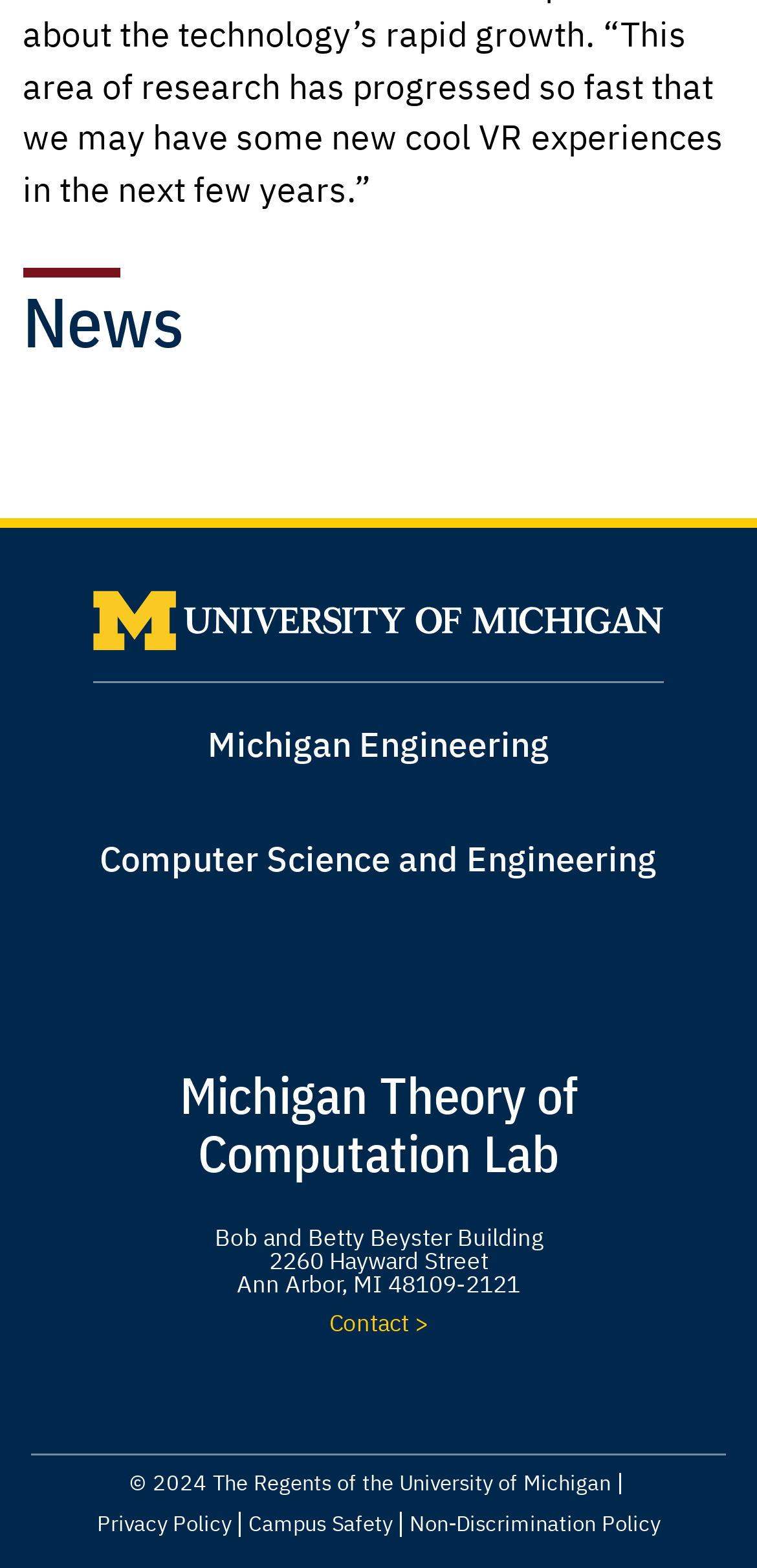Locate the bounding box coordinates of the clickable area to execute the instruction: "view privacy policy". Provide the coordinates as four float numbers between 0 and 1, represented as [left, top, right, bottom].

[0.128, 0.965, 0.305, 0.979]